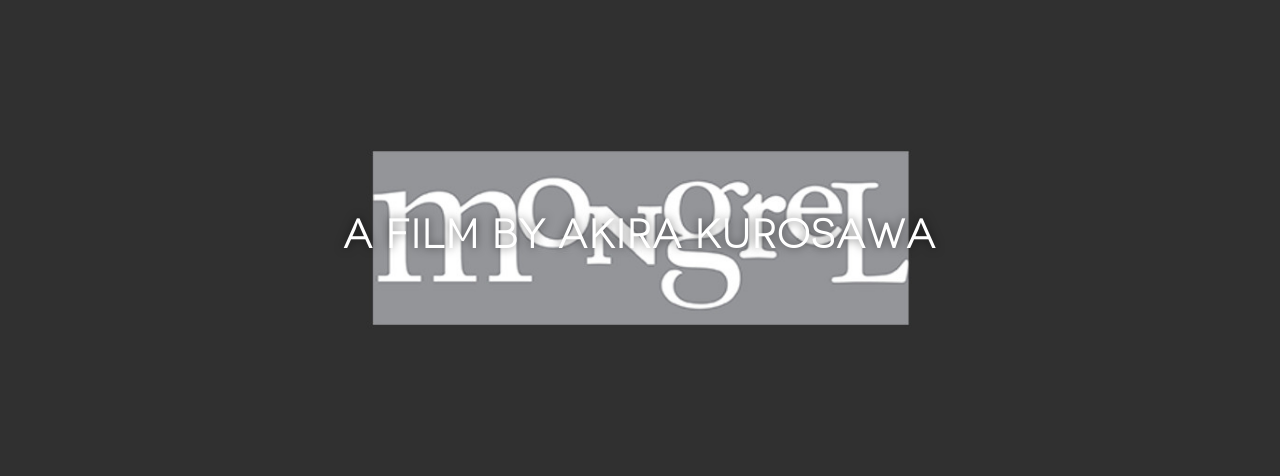Offer an in-depth caption of the image, mentioning all notable aspects.

The image features a sleek and modern logo for "Mongrel Media," prominently displaying the name in elegantly designed typography. Below the logo, the phrase "A FILM BY AKIRA KUROSAWA" is presented in a bold, capitalized format, emphasizing the prestigious filmmaker associated with the works distributed by this company. The overall aesthetic is minimalistic, with a monochromatic color scheme that enhances the sophistication of the design. This image serves as a striking visual identity for Mongrel Media, reflecting their connection to notable cinematic artistry.